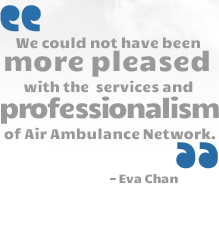What is the sentiment expressed in the testimonial quote?
Look at the image and respond with a single word or a short phrase.

Positive